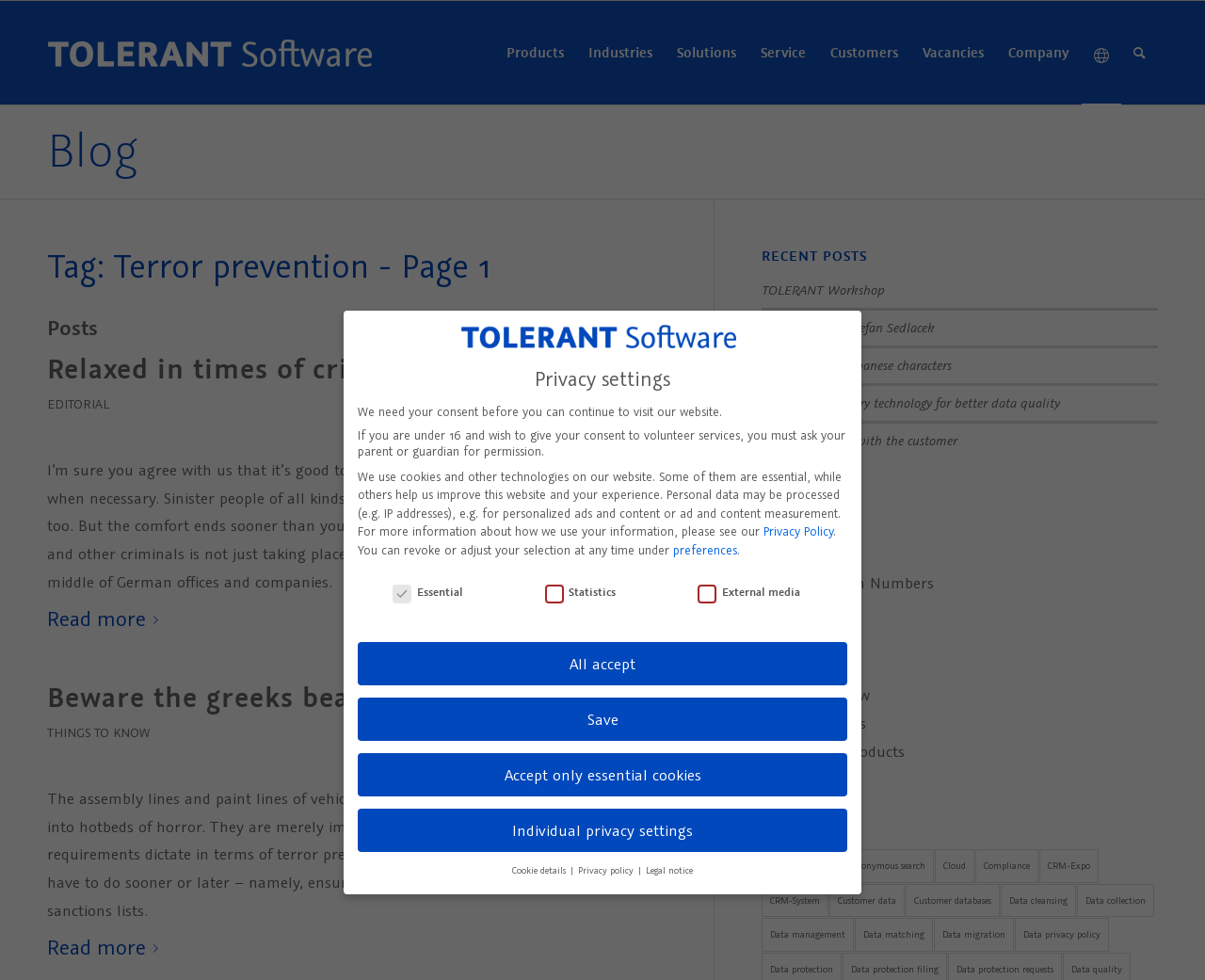Determine the bounding box coordinates of the target area to click to execute the following instruction: "Click on the 'Products' menu item."

[0.41, 0.001, 0.478, 0.107]